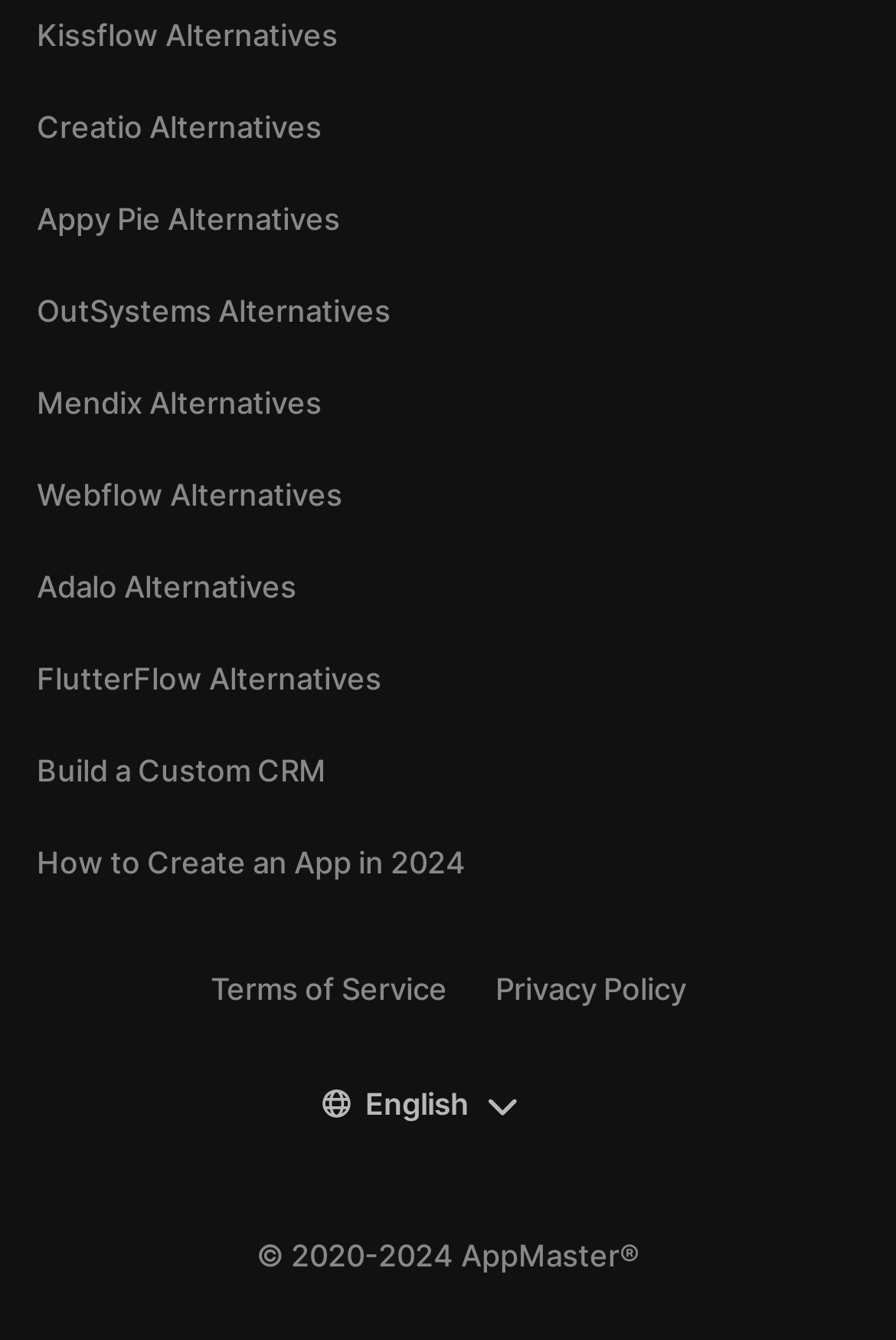How many links are there in the main section?
Using the details from the image, give an elaborate explanation to answer the question.

I counted the number of links in the main section of the webpage, excluding the language options and the terms of service and privacy policy links. There are 9 links in total, including 'Kissflow Alternatives', 'Creatio Alternatives', and others.